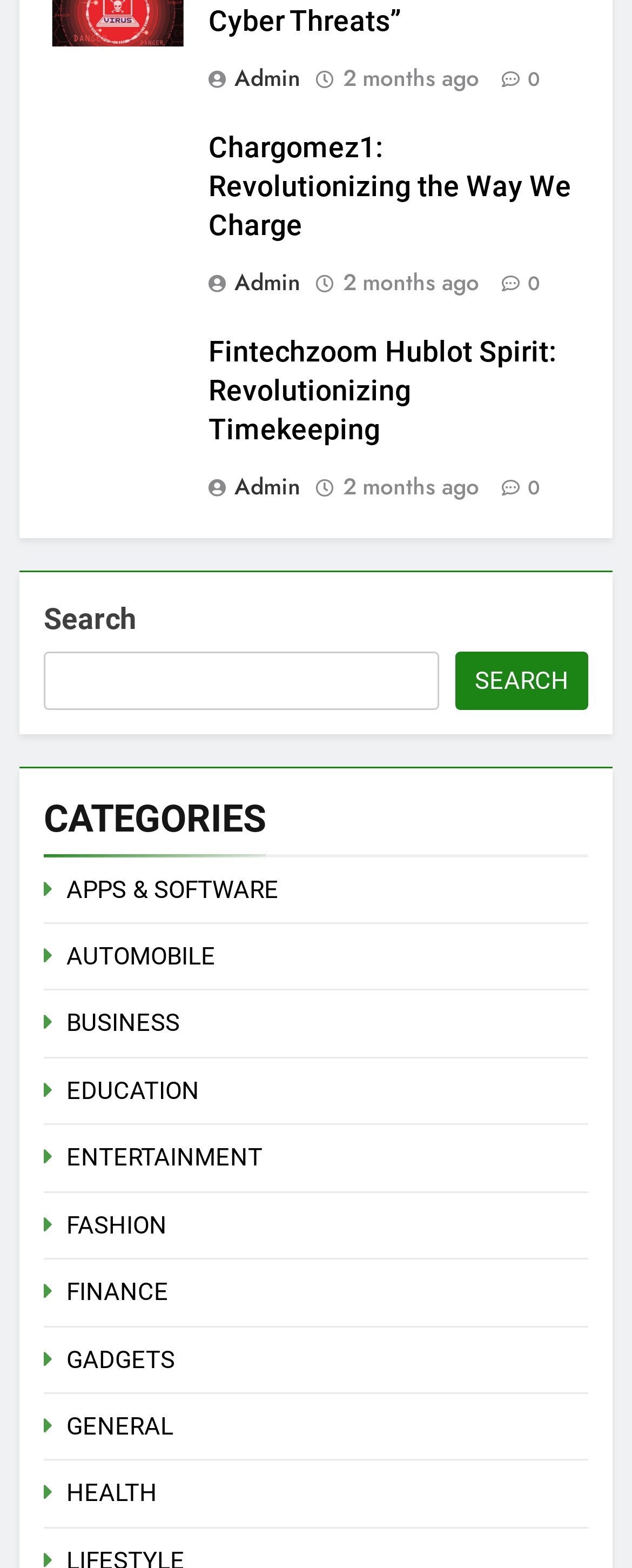How many months ago was the article 'Fintechzoom Hublot Spirit: Revolutionizing Timekeeping' posted?
Refer to the image and give a detailed response to the question.

The article 'Fintechzoom Hublot Spirit: Revolutionizing Timekeeping' was posted 2 months ago, as indicated by the '2 months ago' link next to the article title.